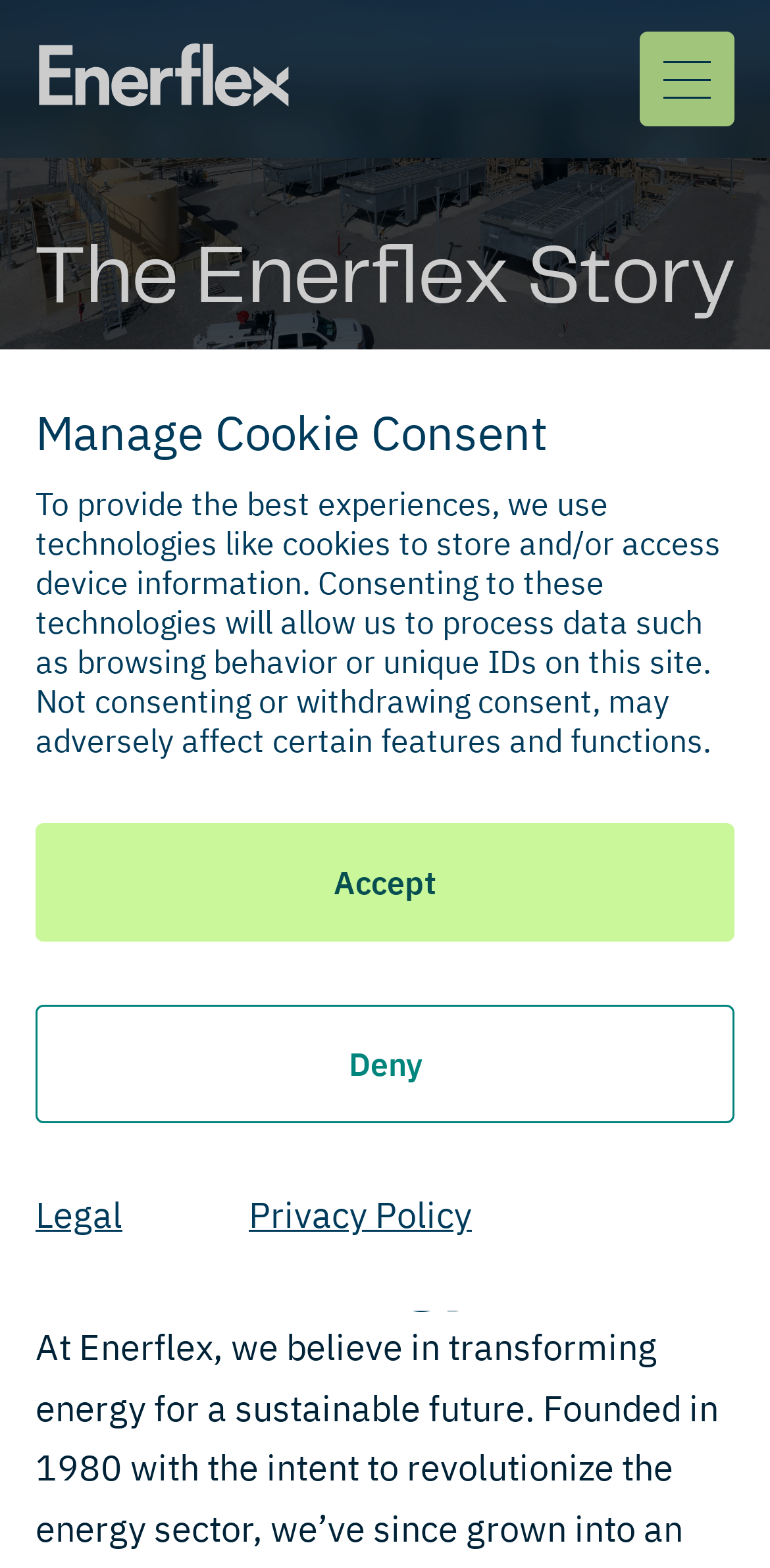Determine the bounding box coordinates of the region that needs to be clicked to achieve the task: "View the global leadership team".

[0.046, 0.433, 0.549, 0.48]